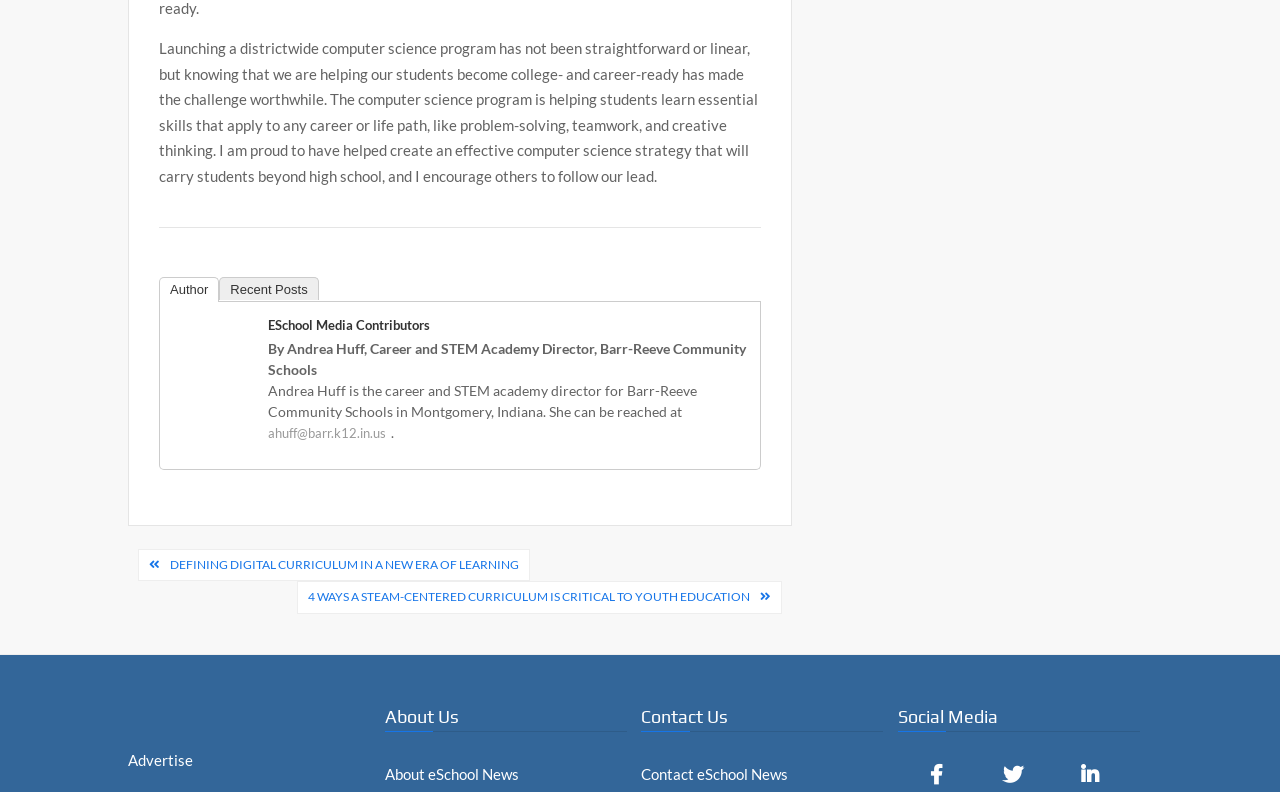Could you indicate the bounding box coordinates of the region to click in order to complete this instruction: "Learn about eSchool Media Contributors".

[0.134, 0.418, 0.197, 0.438]